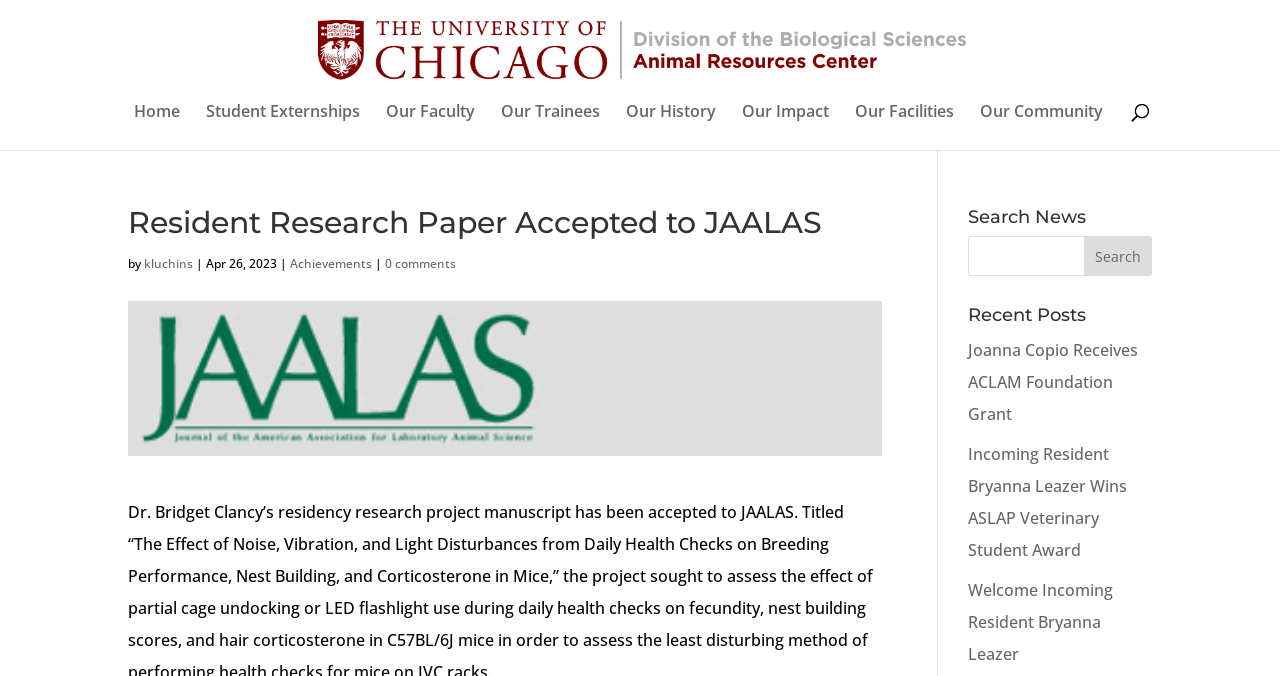Can you provide the bounding box coordinates for the element that should be clicked to implement the instruction: "Share the current article"?

None